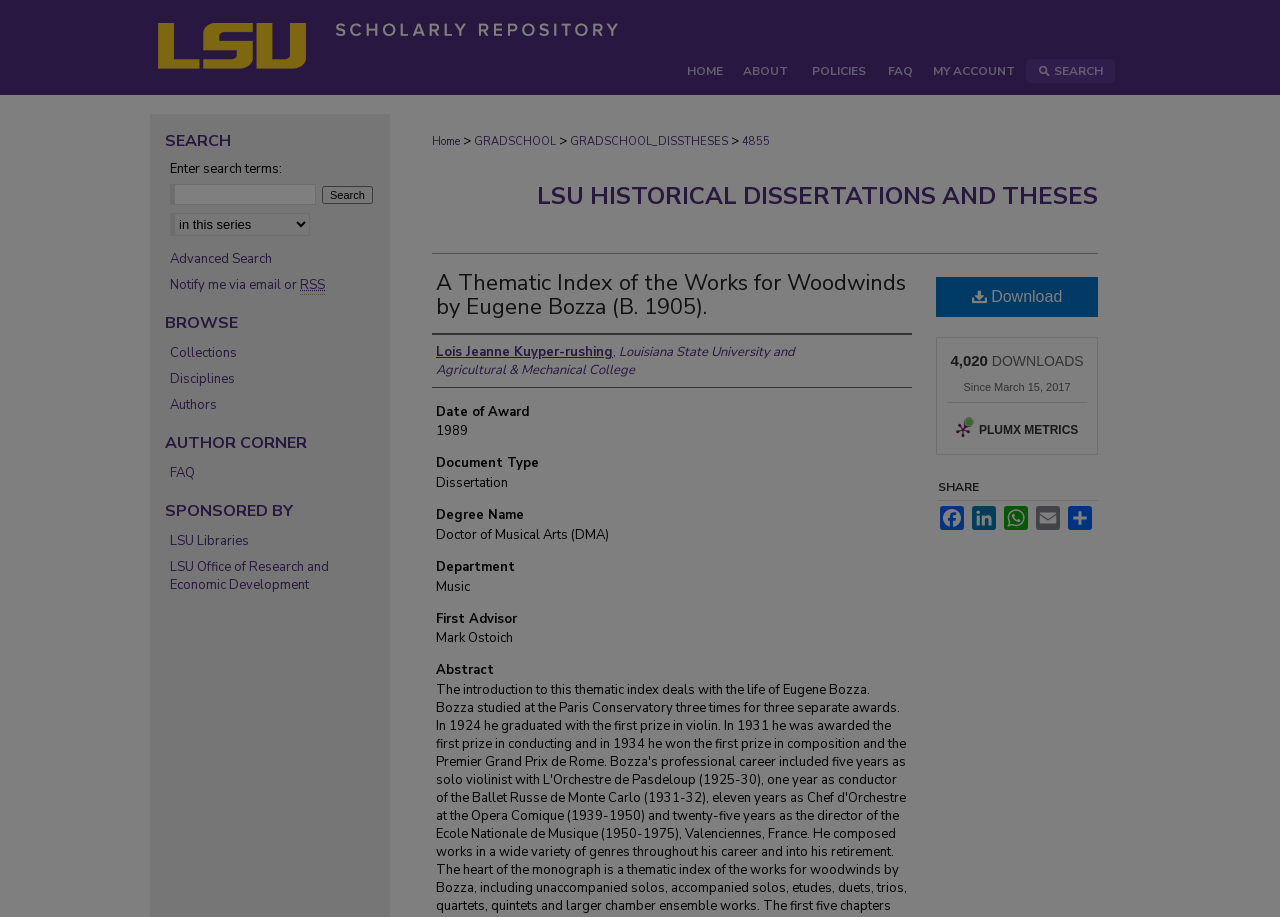Can you give a comprehensive explanation to the question given the content of the image?
How many downloads has the dissertation had since March 15, 2017?

The answer can be found in the section where the download statistics are mentioned, specifically the text '4,020' which indicates the number of downloads since March 15, 2017.